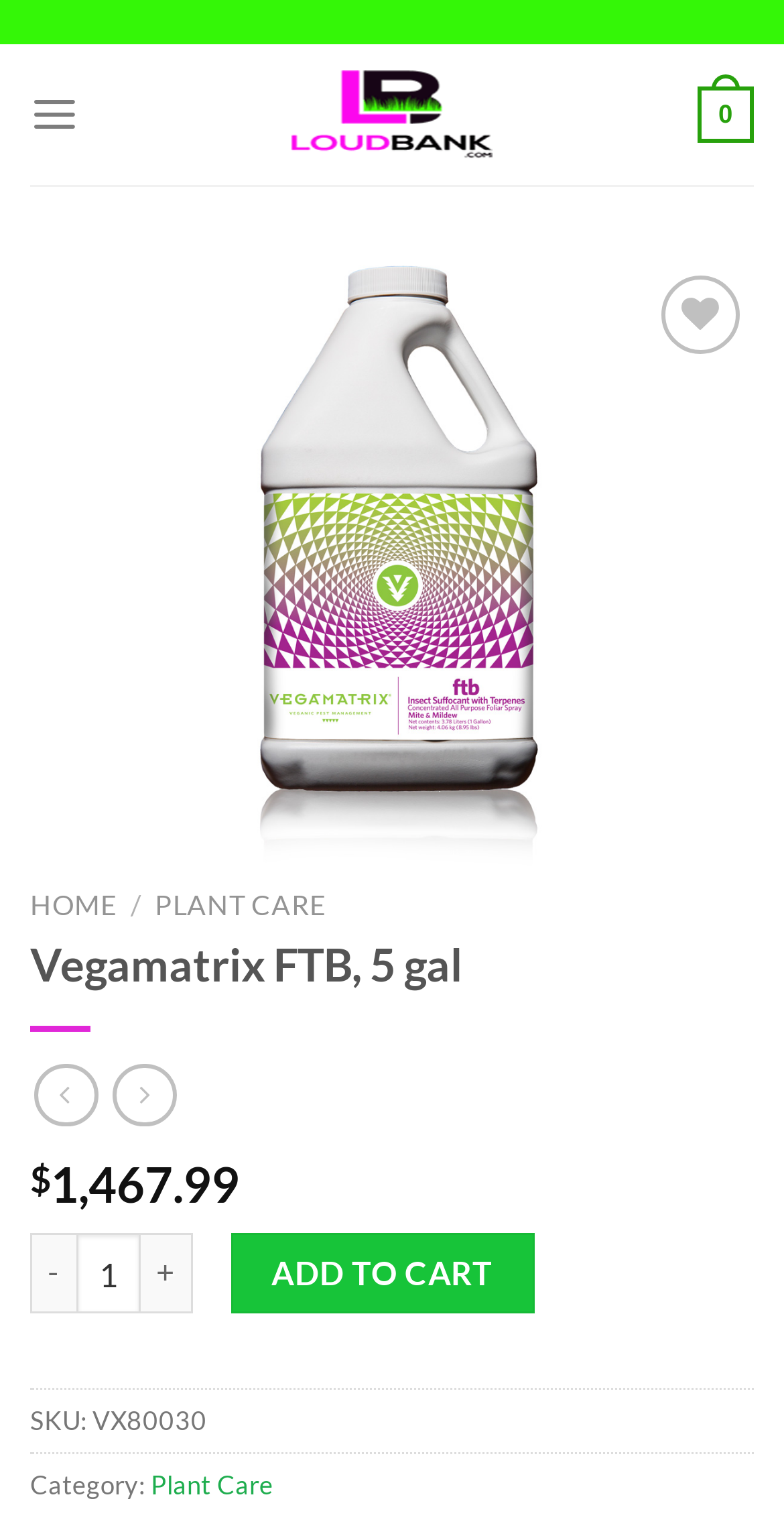What is the price of Vegamatrix FTB?
With the help of the image, please provide a detailed response to the question.

The price of Vegamatrix FTB can be found on the webpage by looking at the text next to the dollar sign, which is '$1,467.99'.